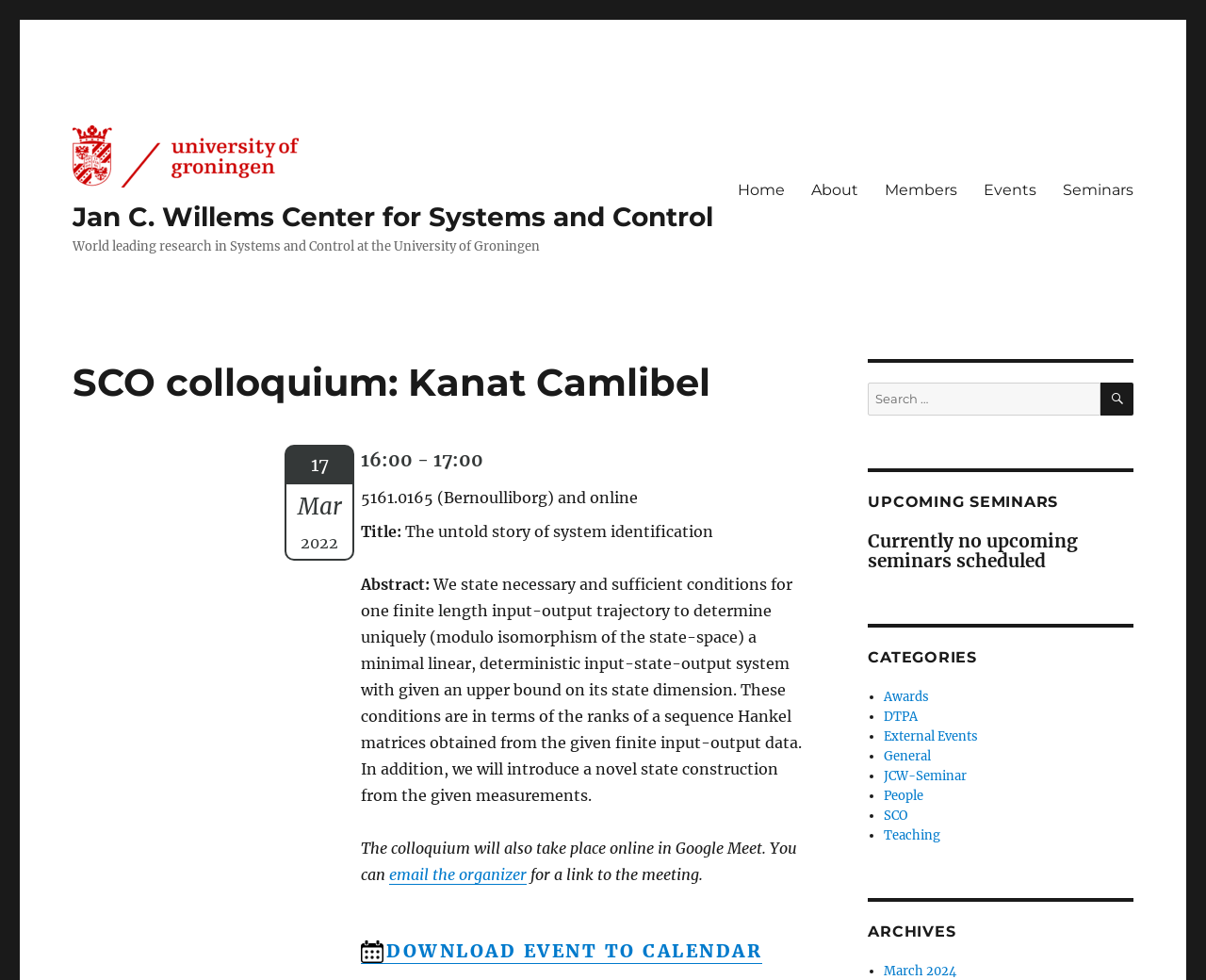Where will the colloquium take place?
Please look at the screenshot and answer in one word or a short phrase.

5161.0165 (Bernoulliborg) and online